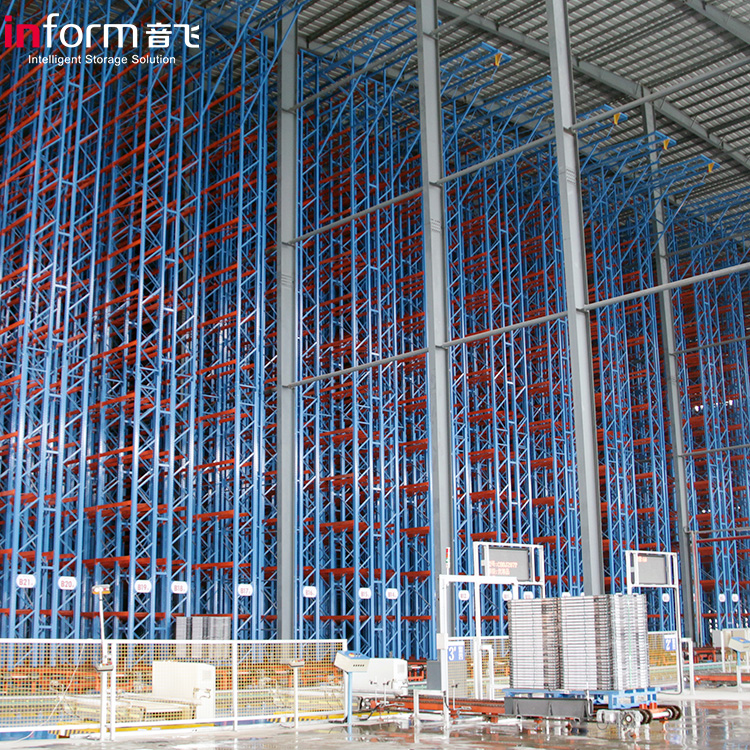Provide a comprehensive description of the image.

The image showcases a modern and expansive warehouse facility equipped with advanced automated storage solutions. Towering blue and red pallet racking systems dominate the background, illustrating an efficient storage layout designed for high-density goods. The structured racks are closely packed, reflecting a high level of organization conducive to promoting optimal inventory management. In the foreground, there are operational areas featuring equipment and additional shelving, emphasizing the facility's readiness for logistical activities. The overall design highlights the innovative approach to warehouse solutions, vital for businesses looking to maximize space and operational efficiency.